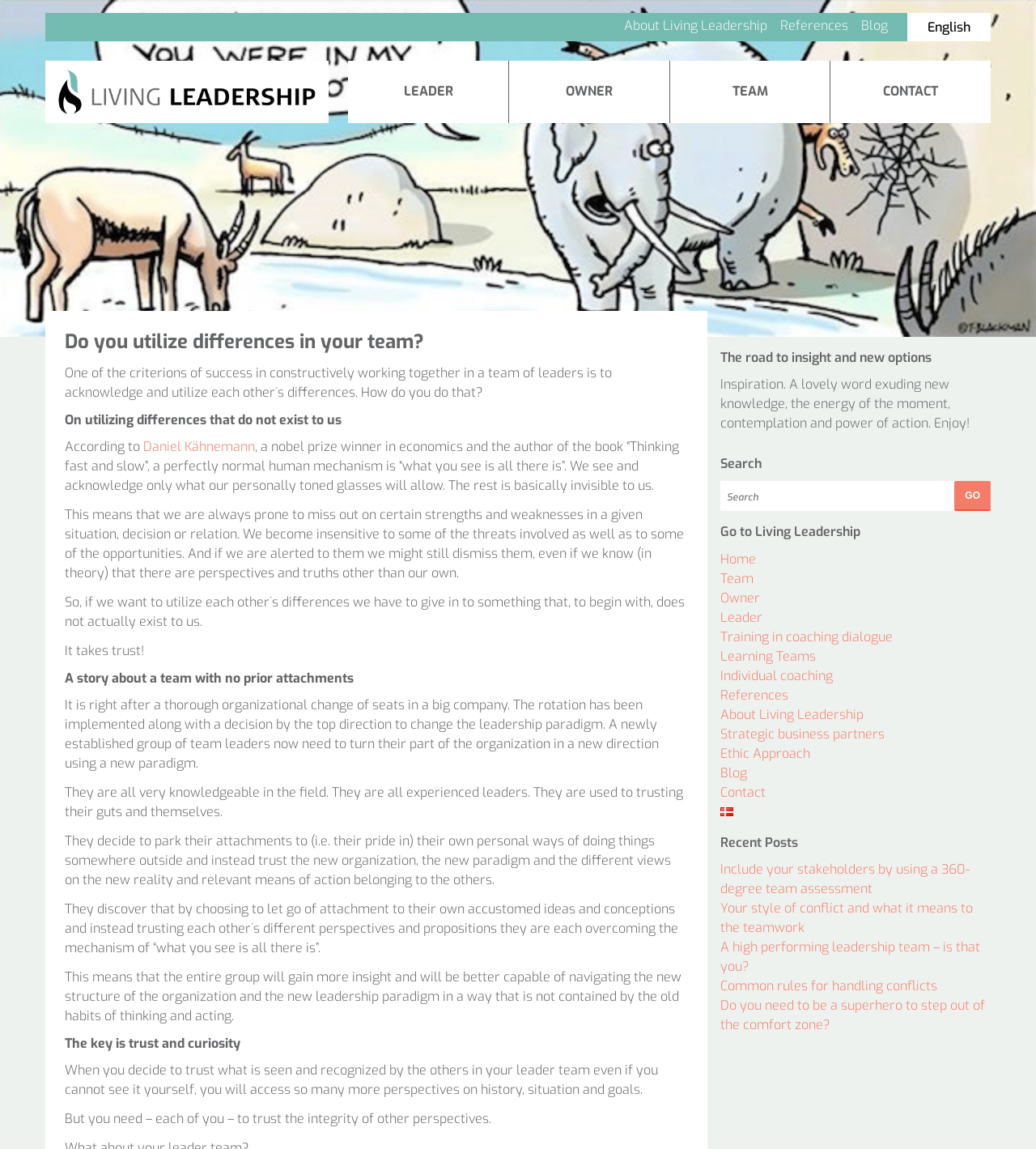Describe the entire webpage, focusing on both content and design.

This webpage is about Living Leadership, a platform that focuses on team leadership and development. At the top of the page, there is a large image that spans the entire width, with a heading "Do you utilize differences in your team?" written in a prominent font. Below the image, there are several links to different sections of the website, including "About Living Leadership", "References", "Blog", and more.

The main content of the page is divided into several sections, each with its own heading. The first section discusses the importance of acknowledging and utilizing differences in a team of leaders. The text explains that our personal biases and perspectives can limit our understanding, and that we need to trust and be open to others' views to overcome this limitation.

The next section tells a story about a team of leaders who had to adapt to a new organizational structure and leadership paradigm. They had to let go of their personal attachments to their own ways of doing things and trust each other's perspectives, which allowed them to gain more insight and navigate the new structure more effectively.

The following sections emphasize the importance of trust and curiosity in team leadership, and how it can lead to new insights and options. There is also a section that appears to be a call to action, encouraging readers to explore the website and its resources.

On the right-hand side of the page, there is a complementary section that provides additional resources and links, including a search bar, links to recent blog posts, and a list of topics related to team leadership and development.

Overall, the webpage is well-organized and easy to navigate, with clear headings and concise text that effectively communicates the message of Living Leadership.